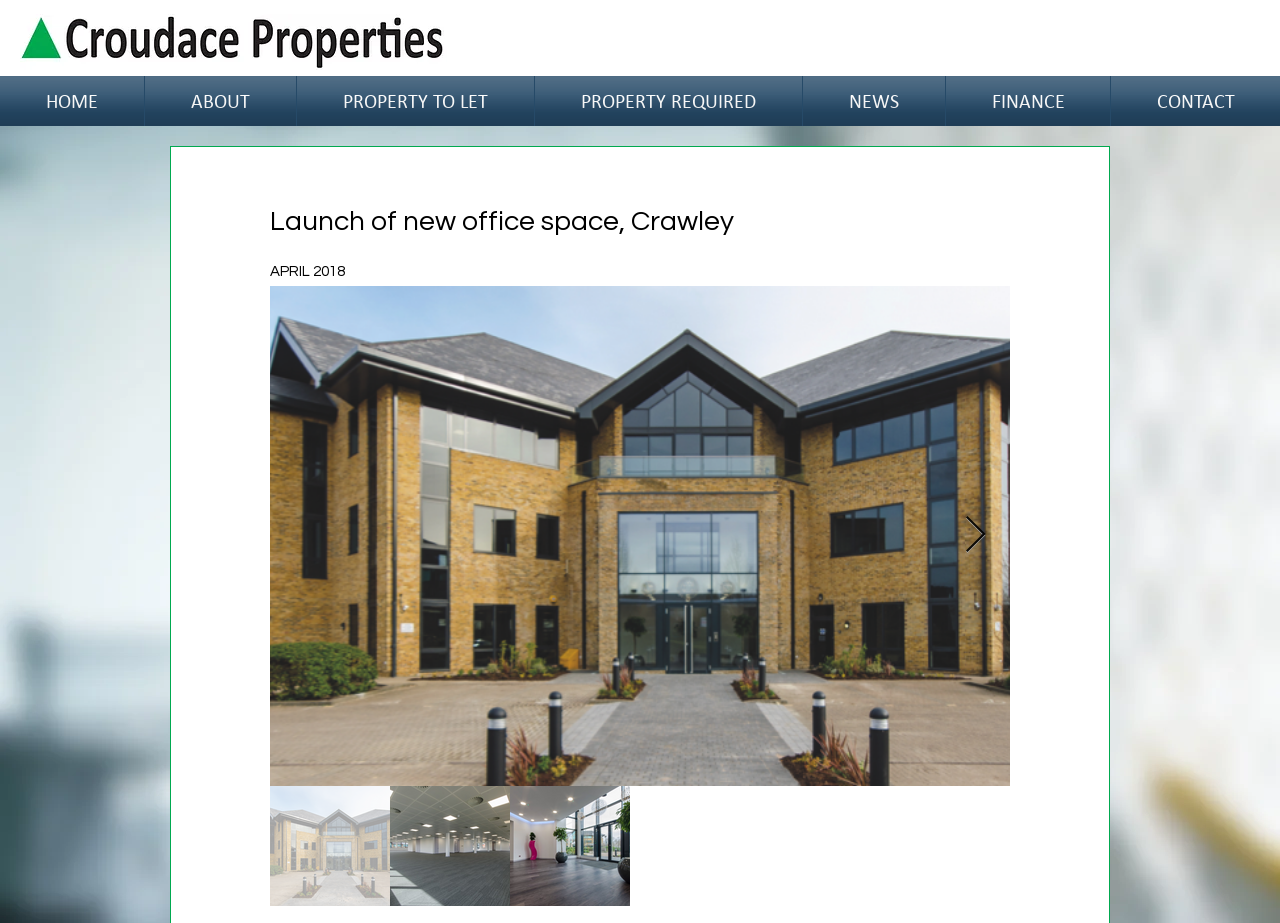Determine the bounding box coordinates of the clickable region to execute the instruction: "View the news". The coordinates should be four float numbers between 0 and 1, denoted as [left, top, right, bottom].

[0.631, 0.082, 0.734, 0.137]